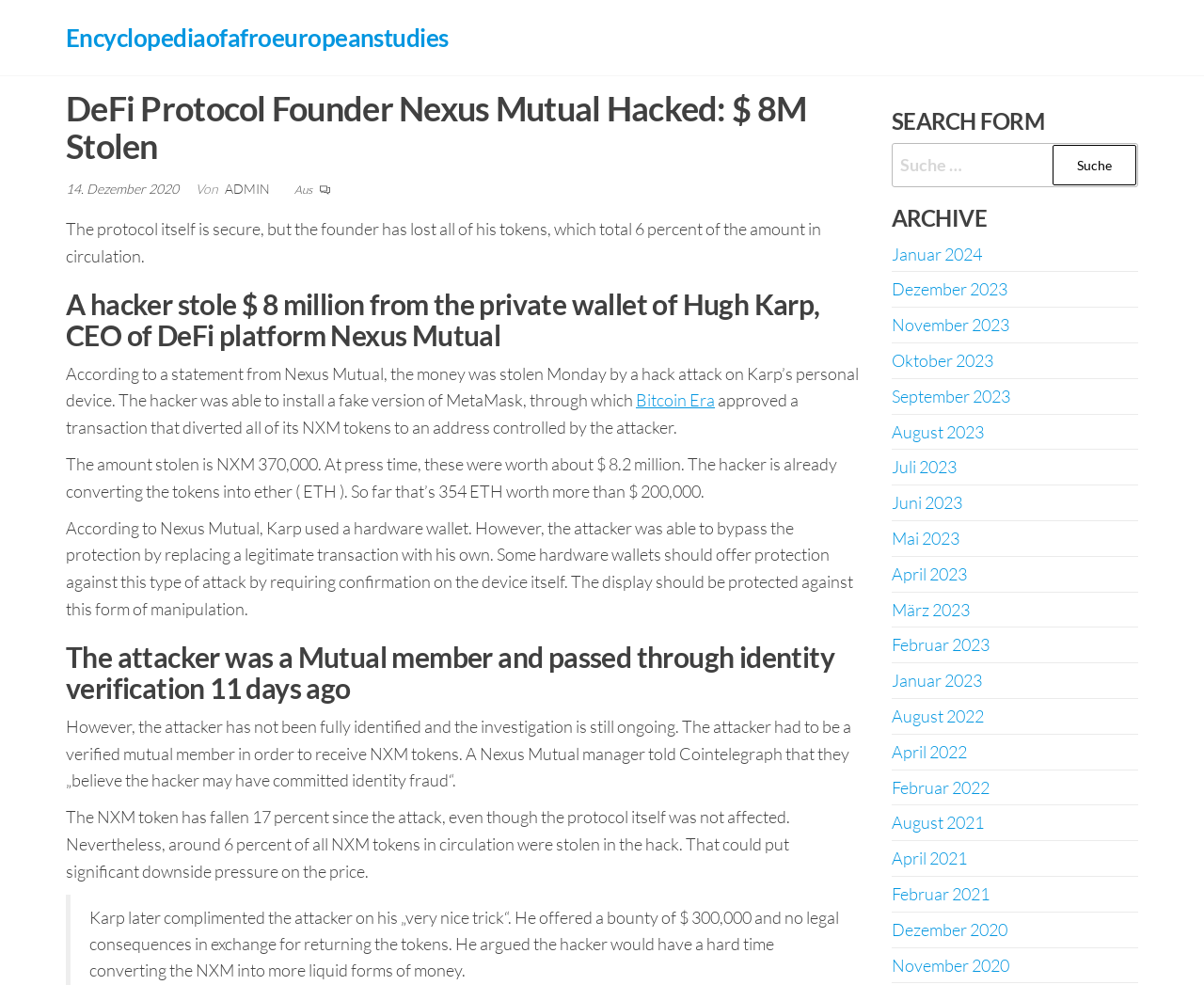Please determine the bounding box coordinates of the clickable area required to carry out the following instruction: "Visit the Encyclopediaofafroeuropeanstudies homepage". The coordinates must be four float numbers between 0 and 1, represented as [left, top, right, bottom].

[0.055, 0.023, 0.373, 0.053]